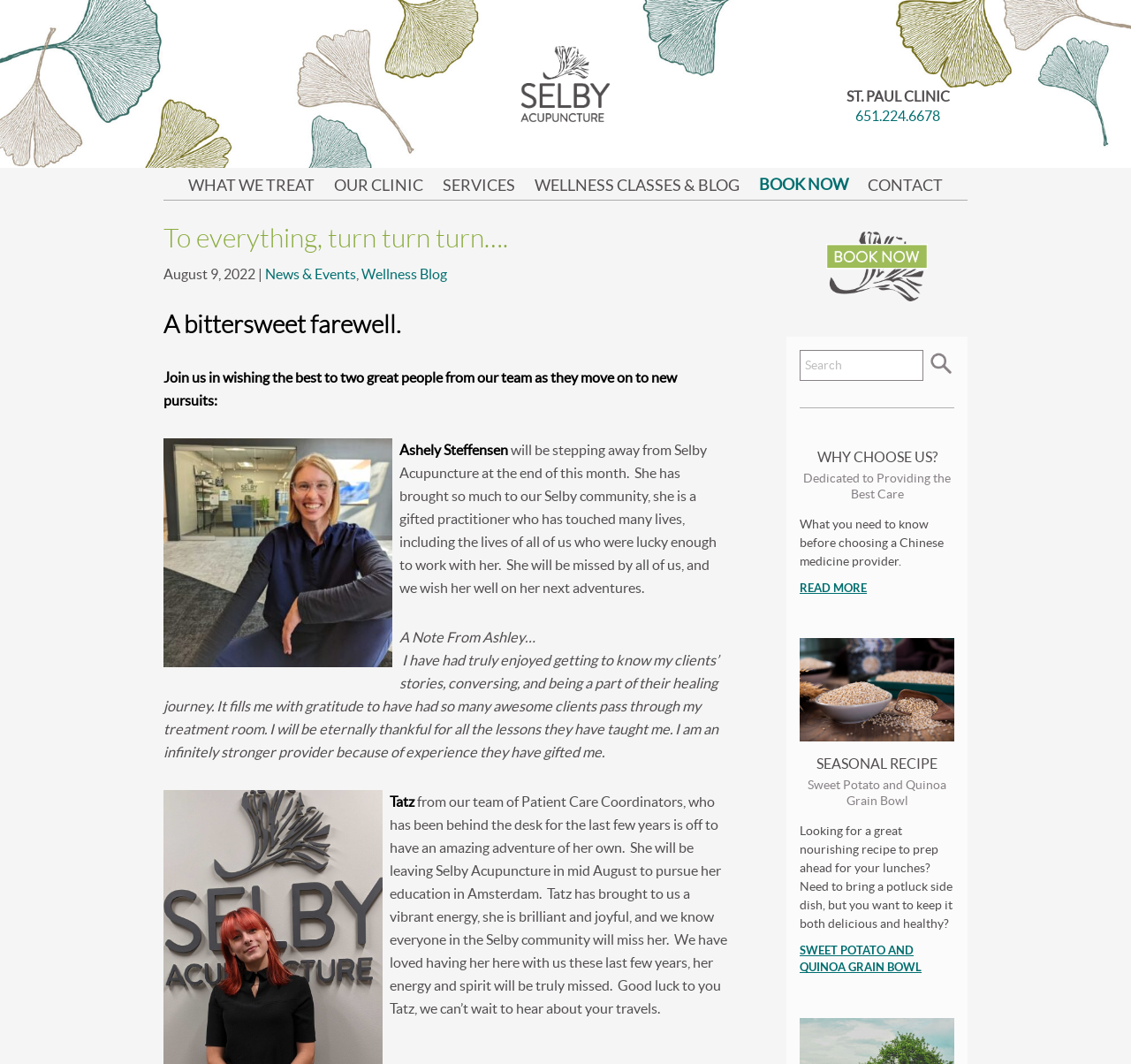What is the name of the clinic?
Use the information from the image to give a detailed answer to the question.

I found the answer by looking at the top-level element 'Root Element' which has a text 'To everything, turn turn turn.... - Selby Acupuncture'. This suggests that the webpage is related to Selby Acupuncture, which is likely the name of the clinic.